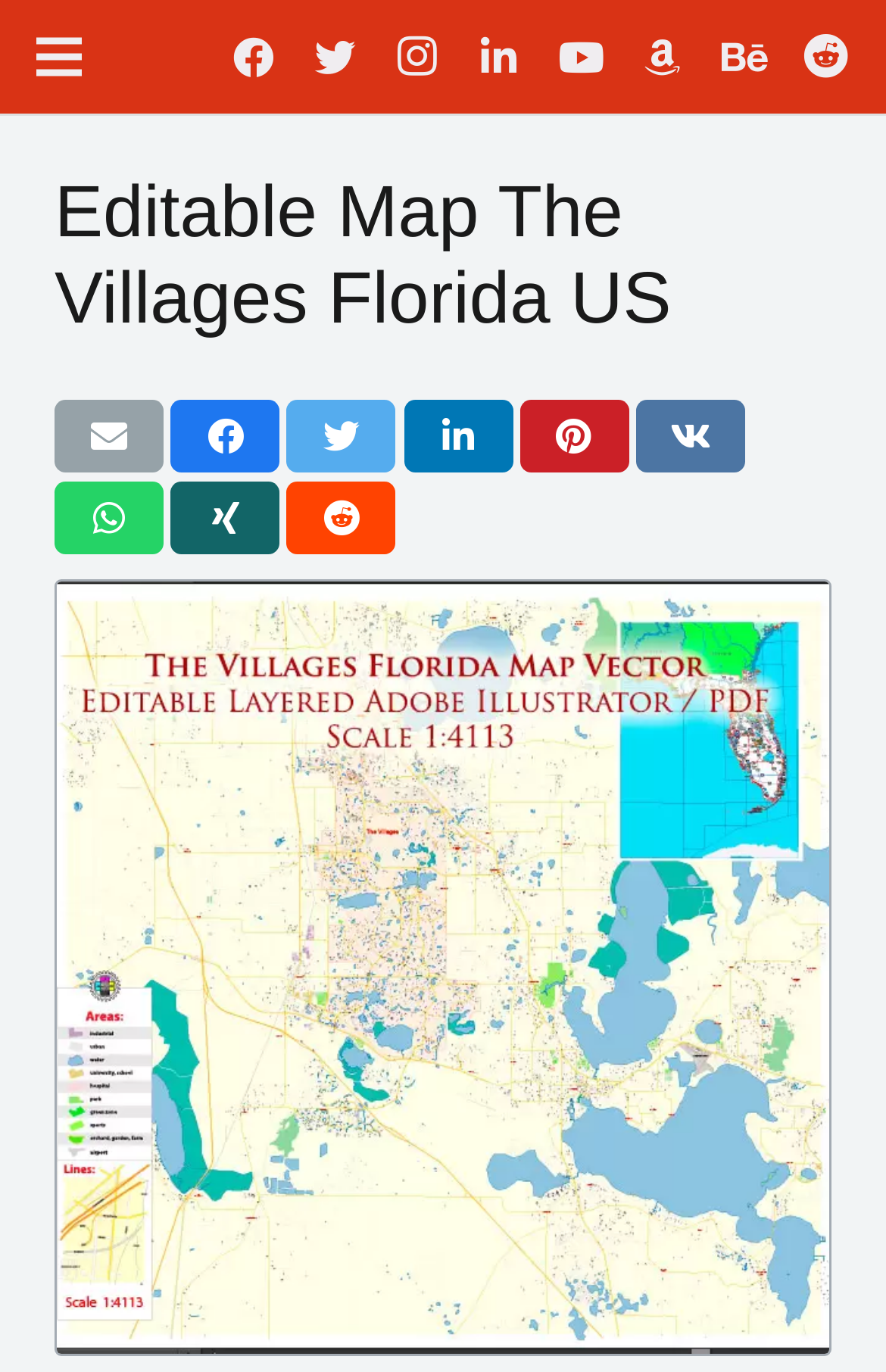Locate the bounding box coordinates of the area you need to click to fulfill this instruction: 'Email this'. The coordinates must be in the form of four float numbers ranging from 0 to 1: [left, top, right, bottom].

[0.062, 0.292, 0.185, 0.345]